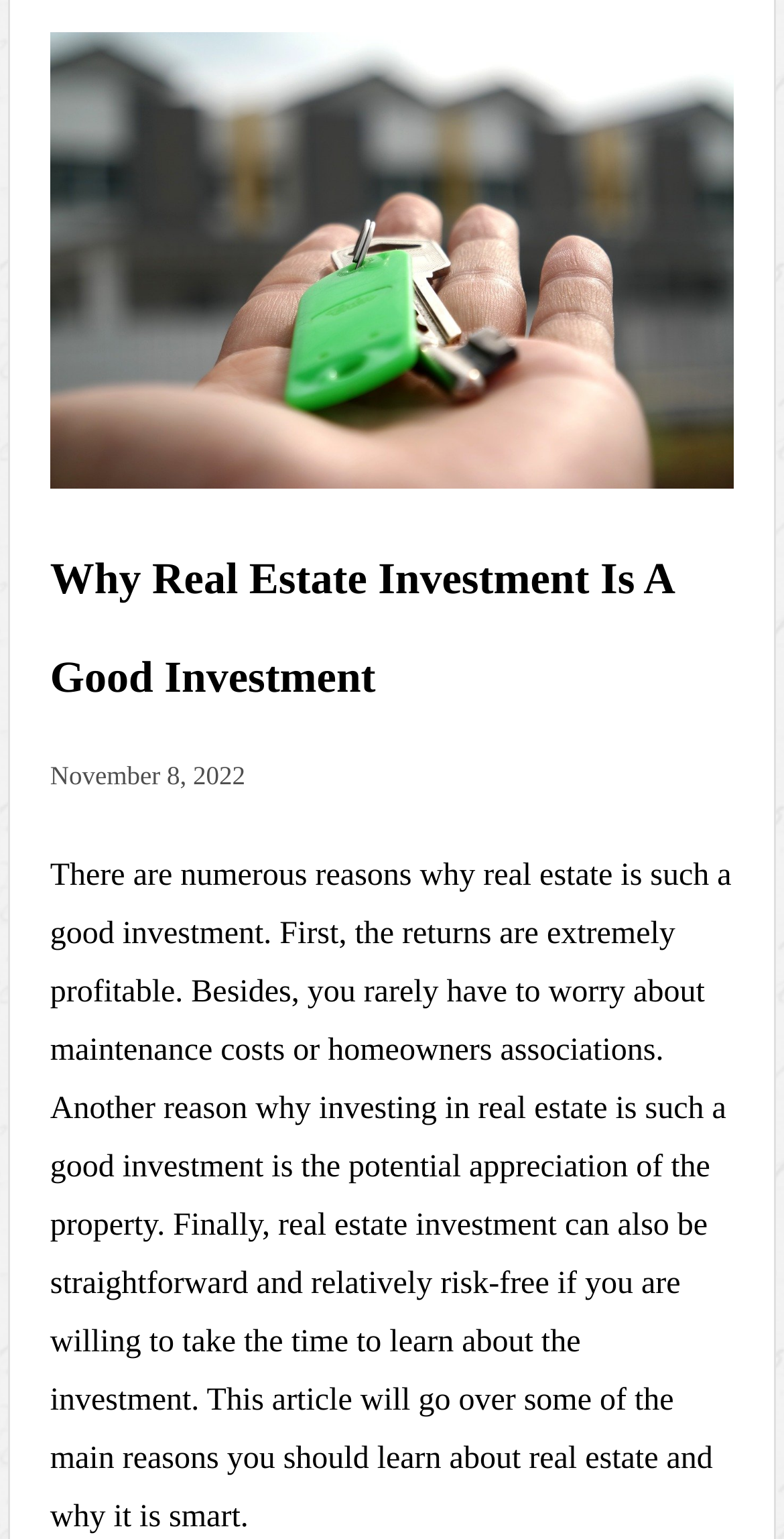Given the element description "Follow" in the screenshot, predict the bounding box coordinates of that UI element.

None